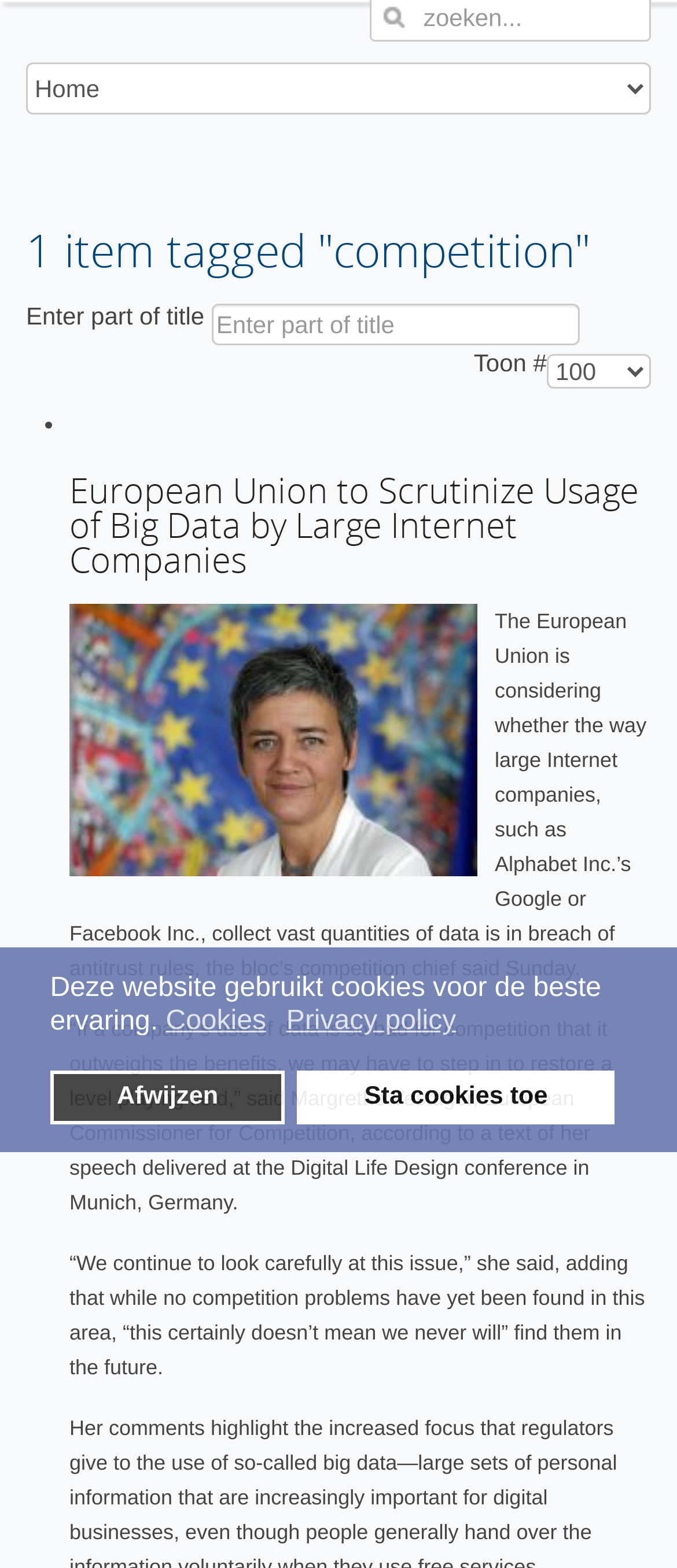Answer the question below with a single word or a brief phrase: 
Who is the European Commissioner for Competition?

Margrethe Vestager